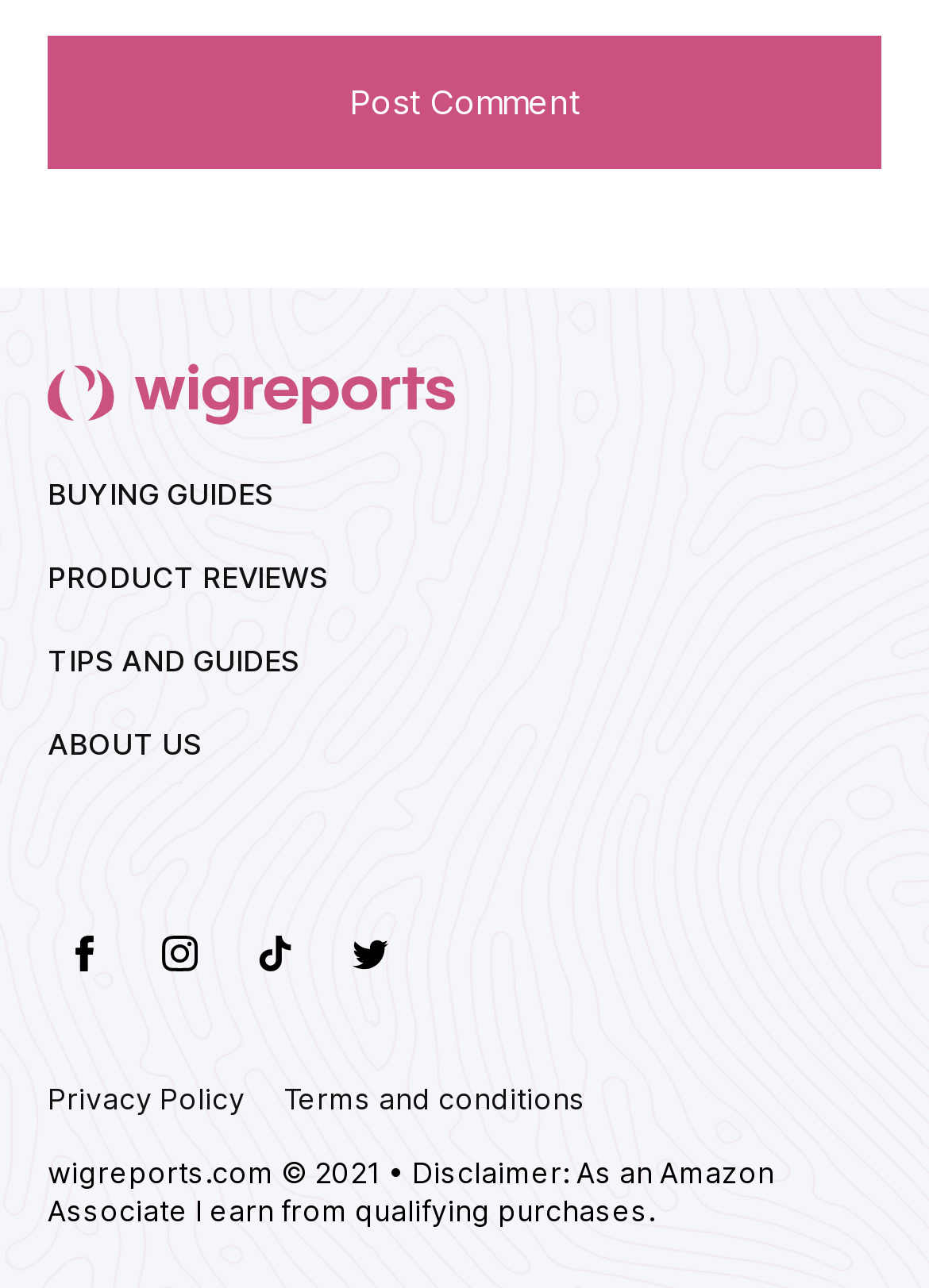Provide the bounding box coordinates for the UI element that is described as: "alt="Instagram"".

[0.154, 0.712, 0.231, 0.768]